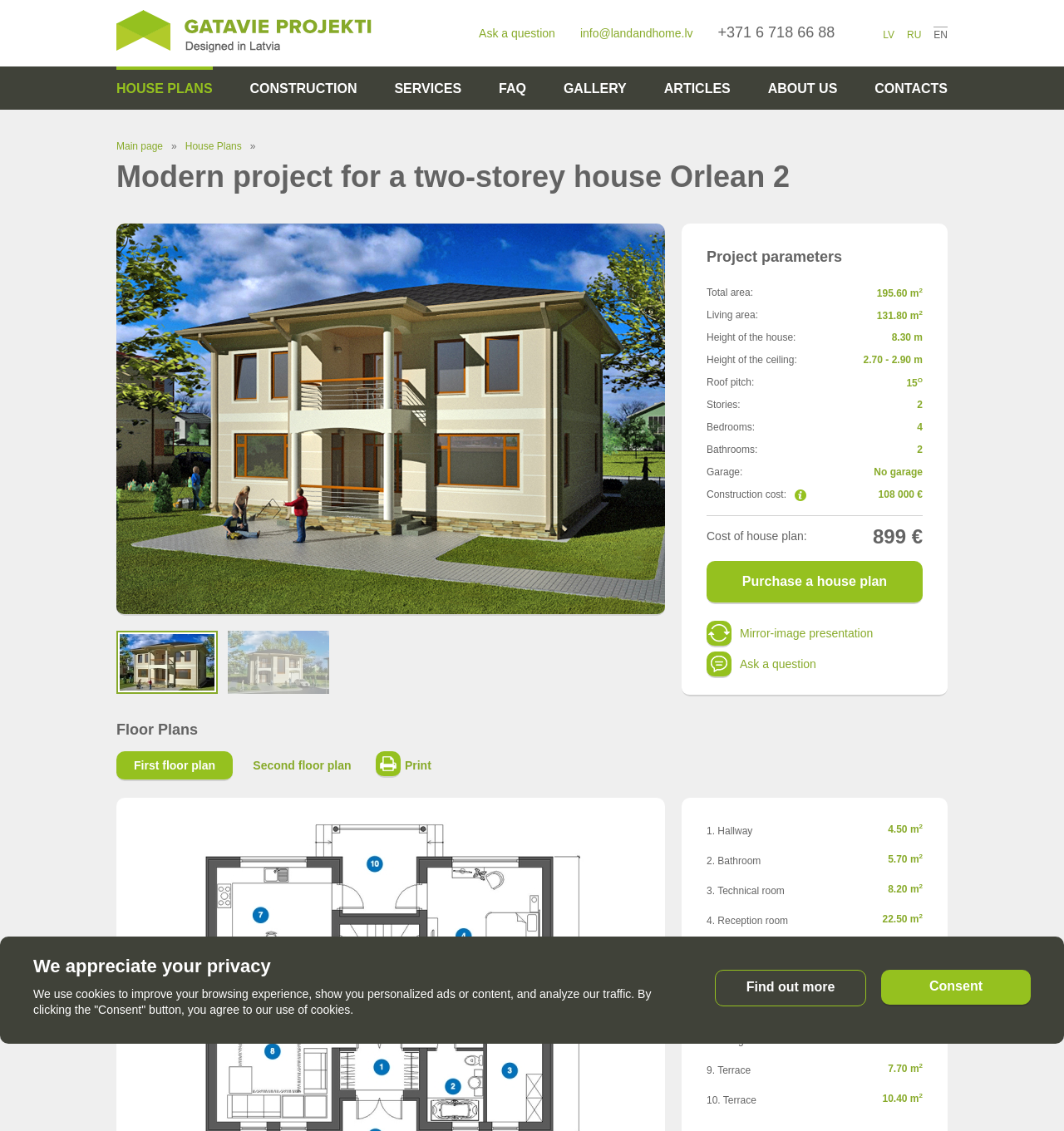Please answer the following question using a single word or phrase: 
How many bedrooms does this house have?

4